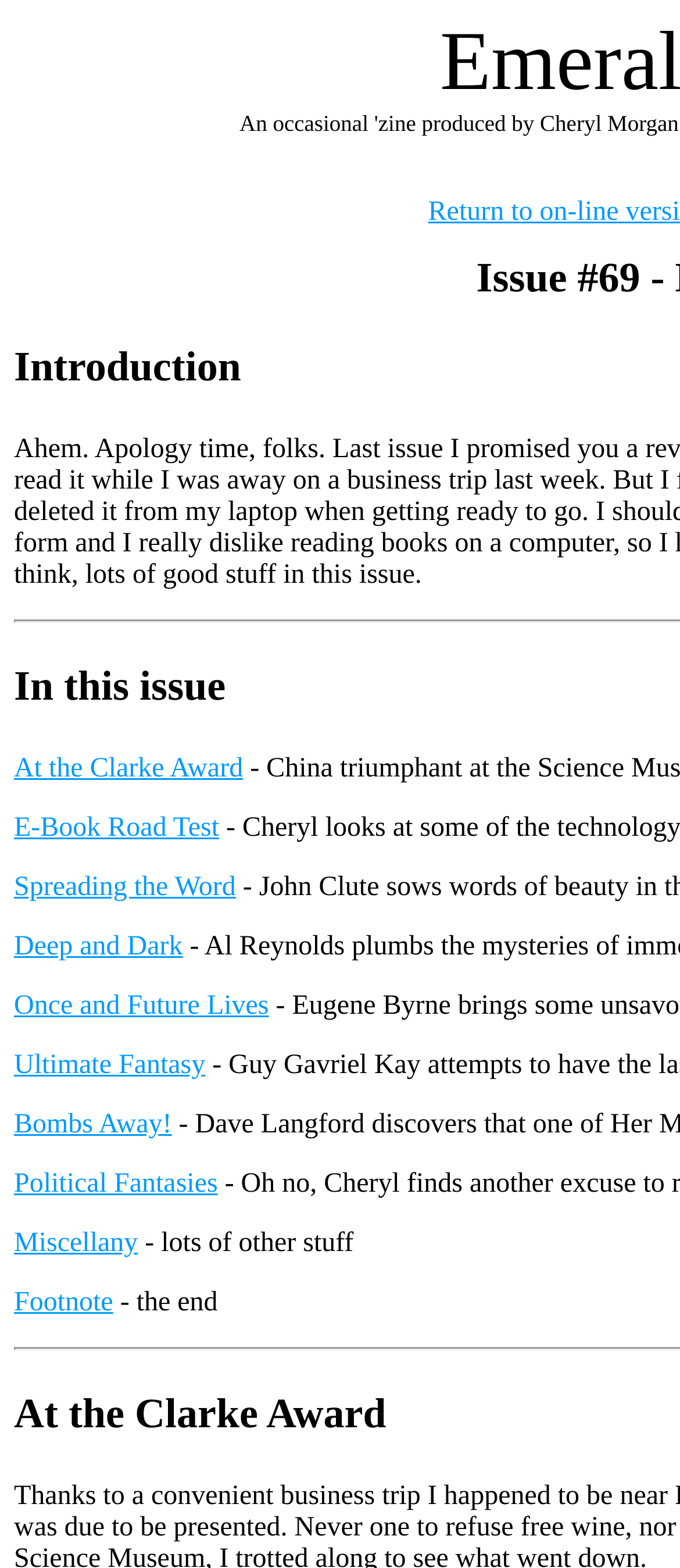How many links are there in this webpage? Based on the image, give a response in one word or a short phrase.

10